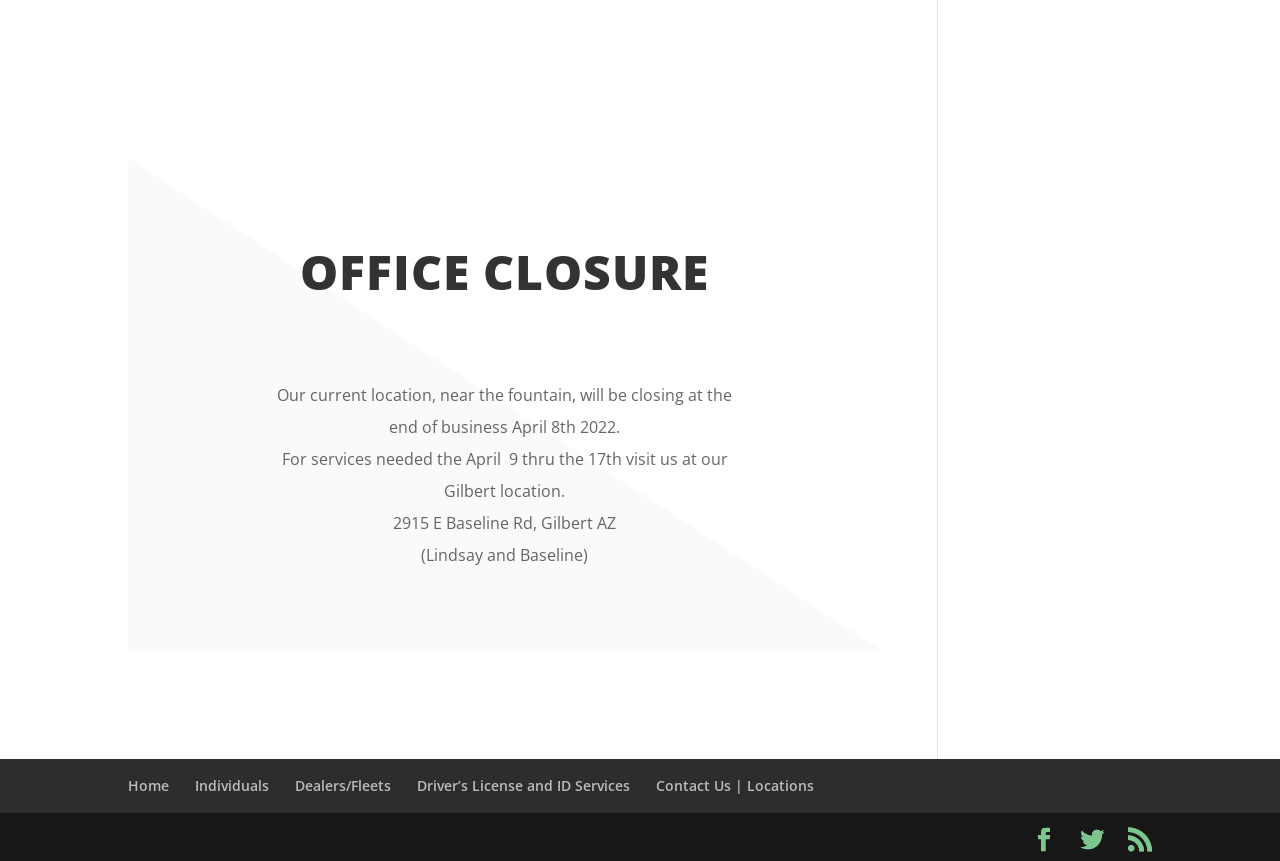Answer the question with a brief word or phrase:
How many links are available at the bottom of the page?

7